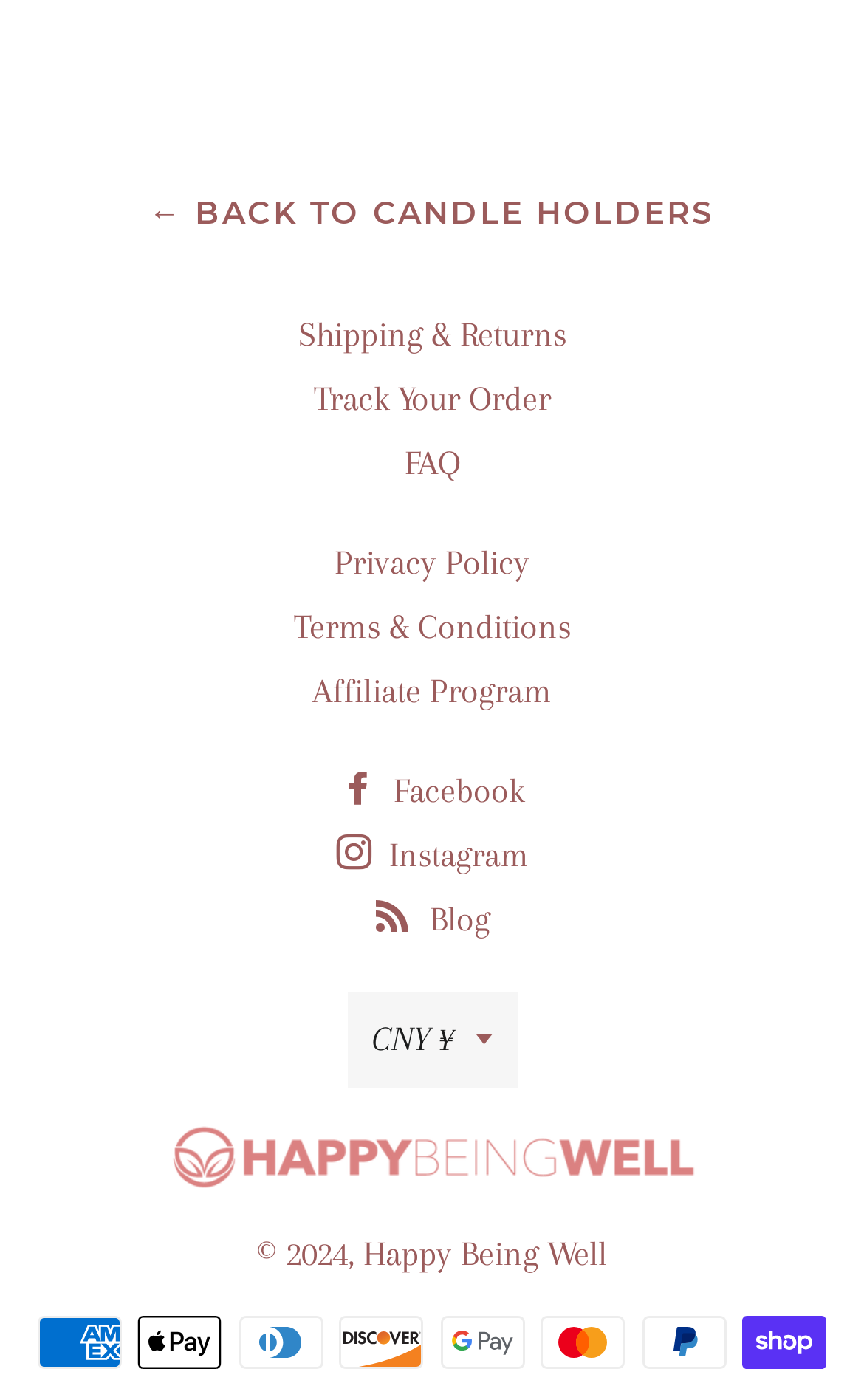How many payment methods are accepted? Refer to the image and provide a one-word or short phrase answer.

9